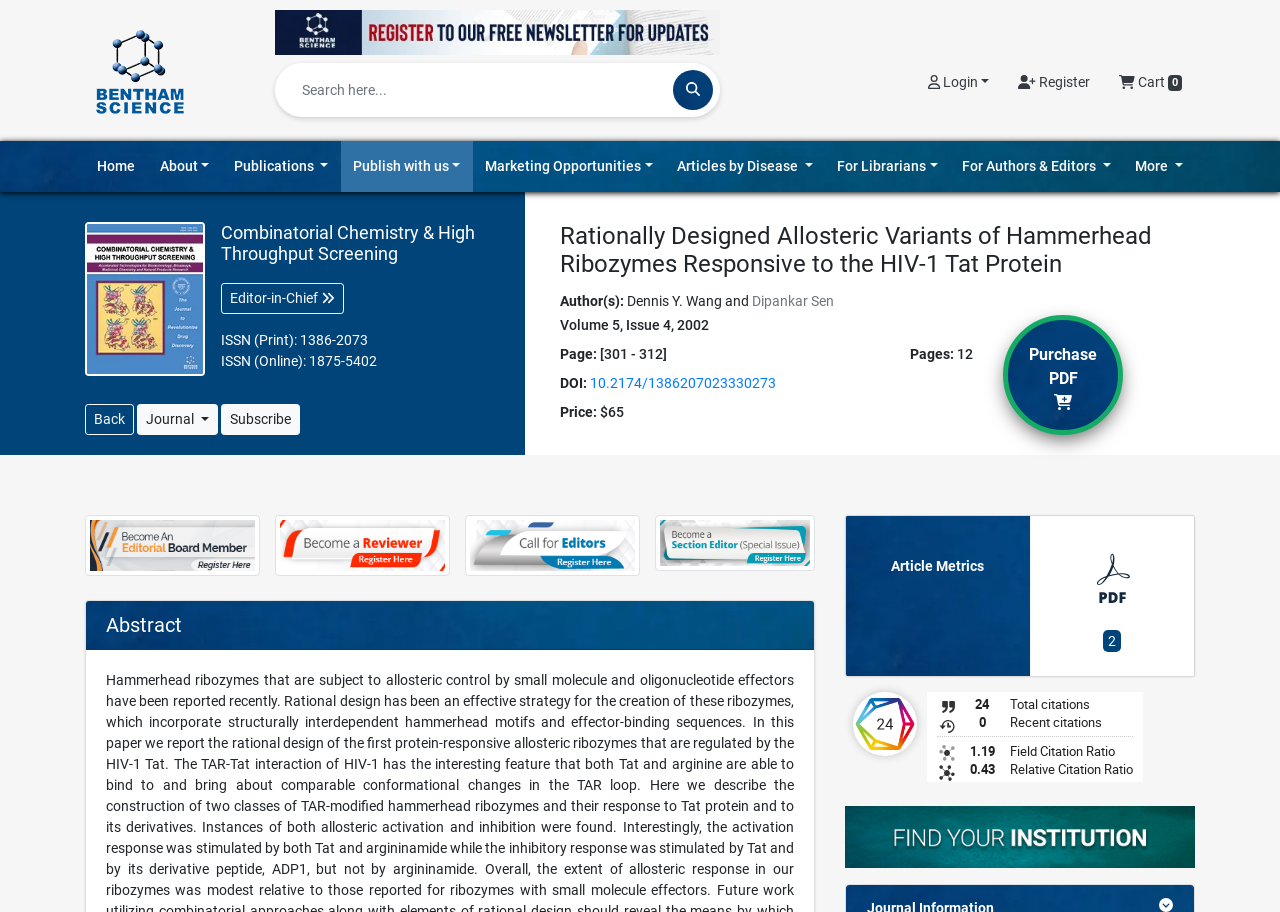Give the bounding box coordinates for this UI element: "For Authors & Editors". The coordinates should be four float numbers between 0 and 1, arranged as [left, top, right, bottom].

[0.742, 0.154, 0.877, 0.21]